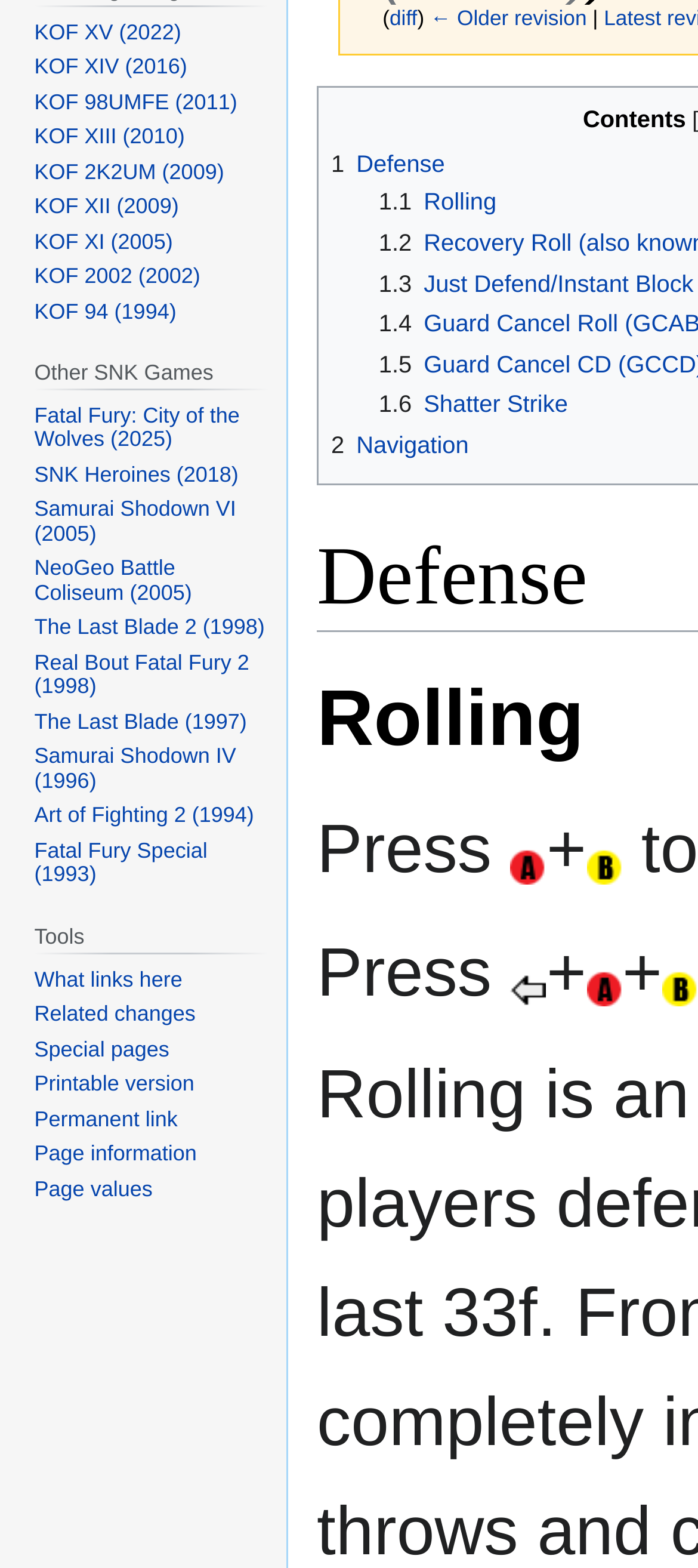Give the bounding box coordinates for the element described as: "Samurai Shodown IV (1996)".

[0.049, 0.474, 0.338, 0.506]